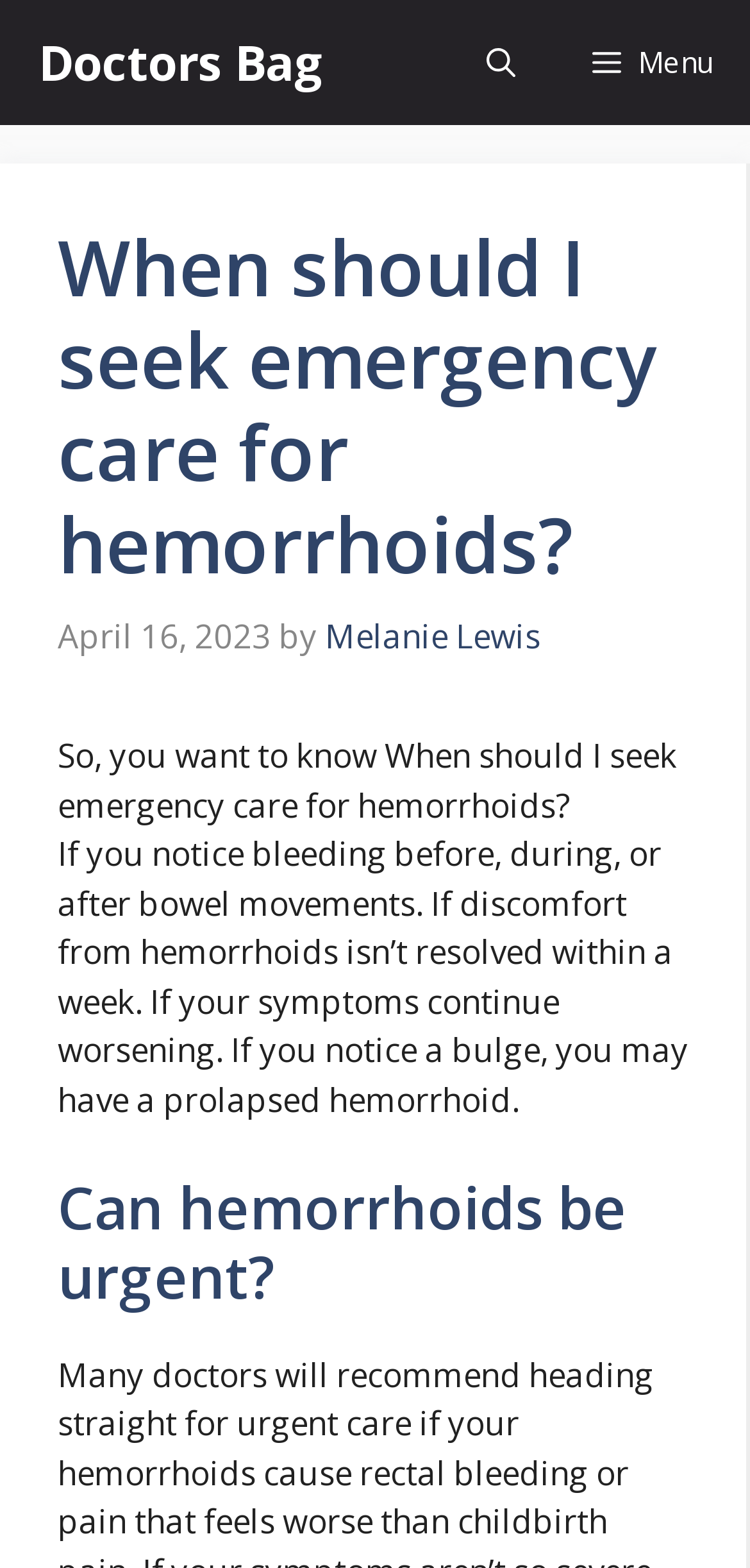Refer to the image and provide an in-depth answer to the question:
What is a symptom of hemorrhoids?

According to the article, one of the symptoms of hemorrhoids is bleeding before, during, or after bowel movements, which is mentioned in the section that lists the reasons to seek emergency care for hemorrhoids.